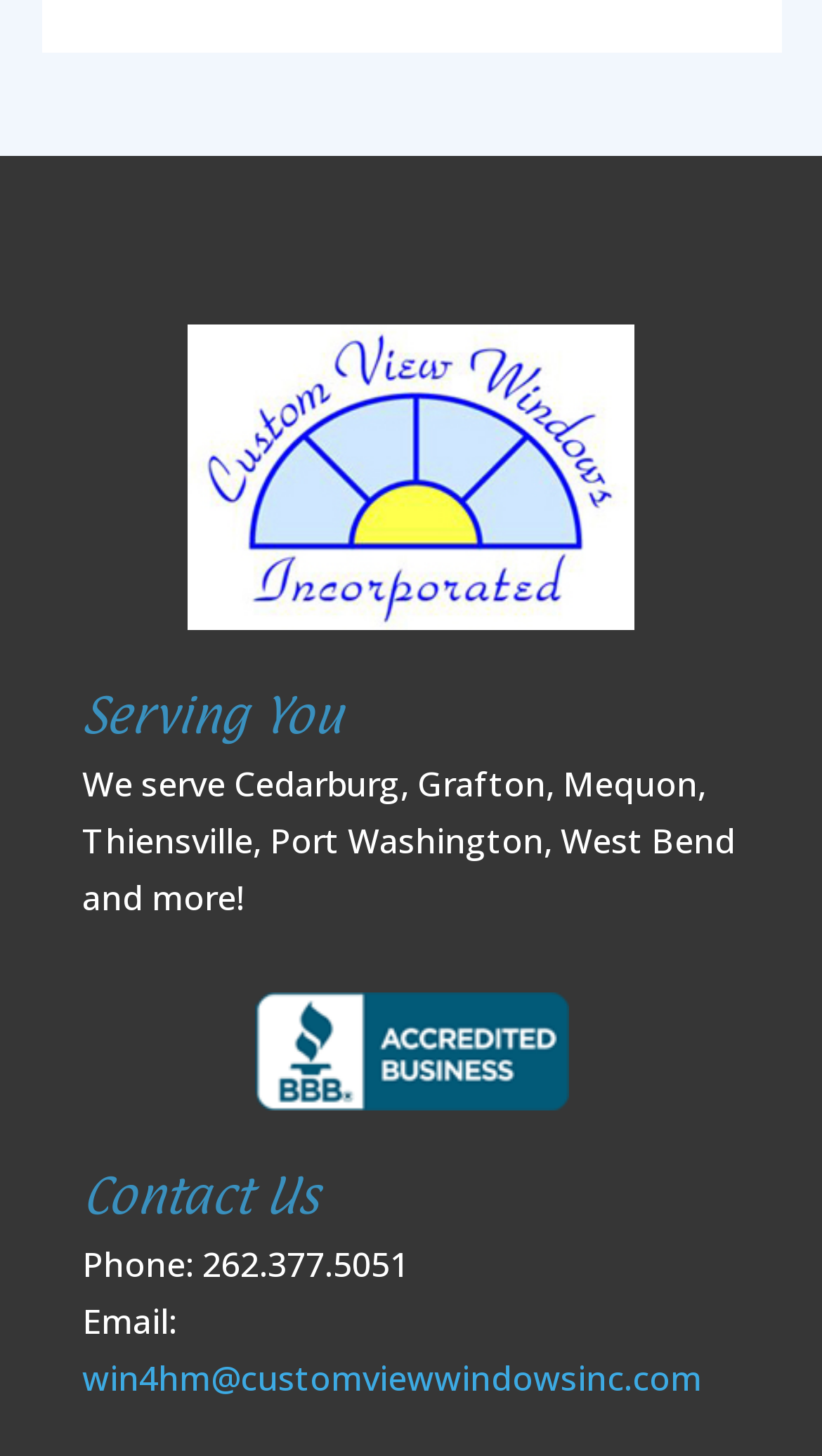Show the bounding box coordinates for the HTML element described as: "win4hm@customviewwindowsinc.com".

[0.1, 0.93, 0.854, 0.962]